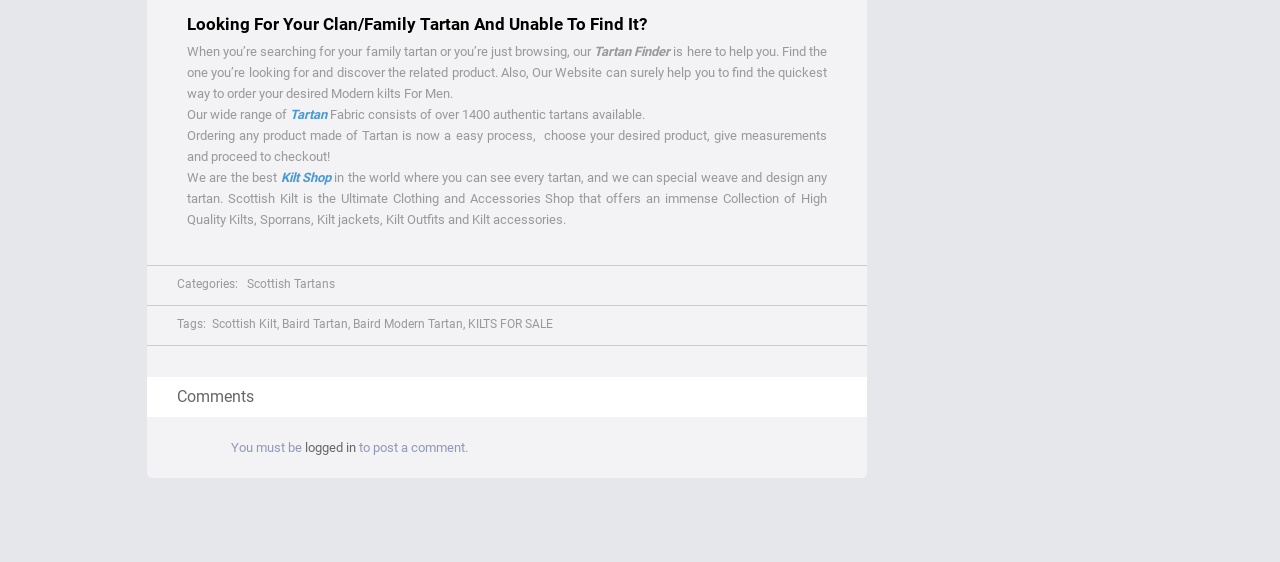Identify the bounding box coordinates for the region to click in order to carry out this instruction: "Learn about Baird Modern Tartan". Provide the coordinates using four float numbers between 0 and 1, formatted as [left, top, right, bottom].

[0.276, 0.564, 0.362, 0.589]